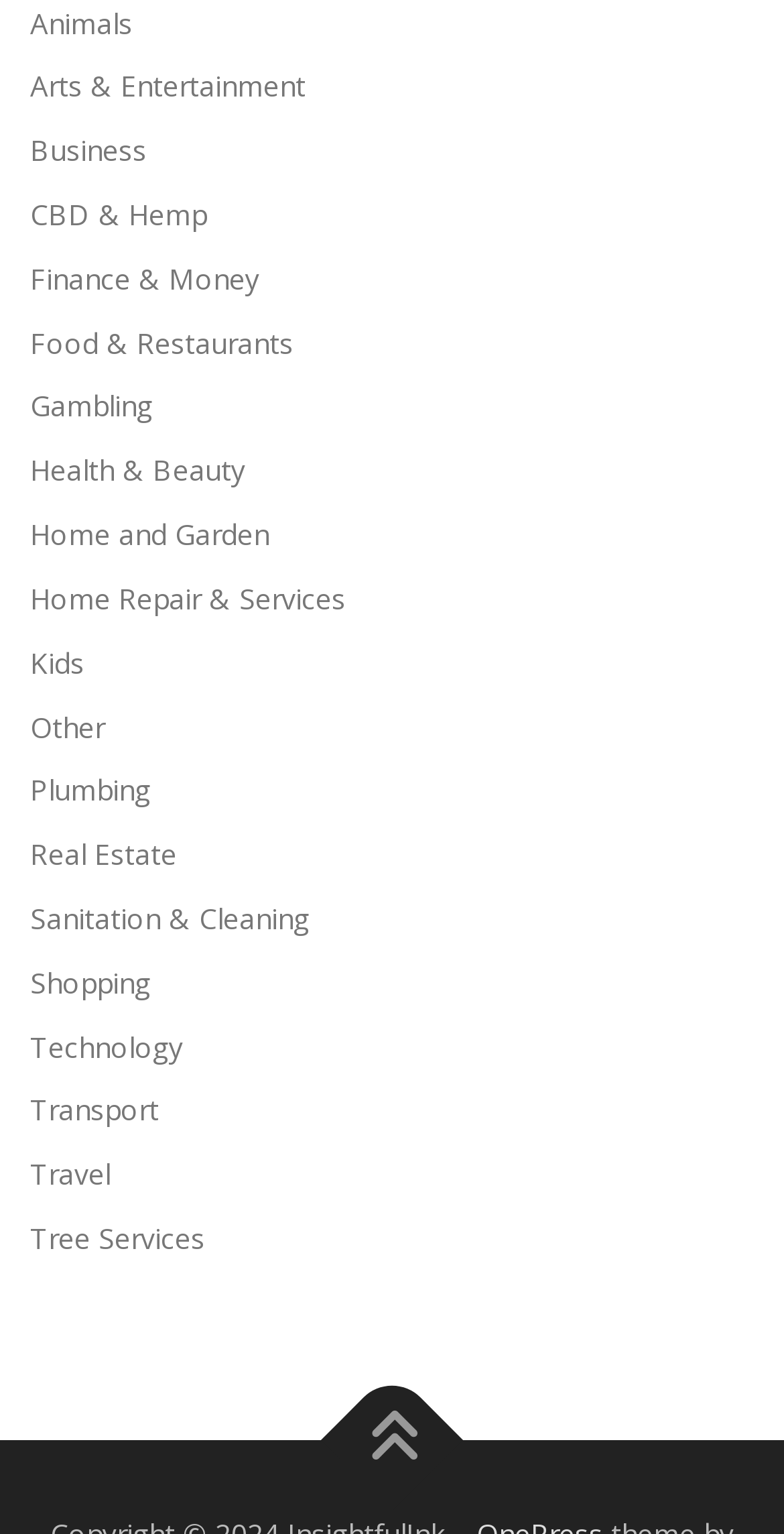What is the last category listed?
Answer the question with a single word or phrase, referring to the image.

Travel